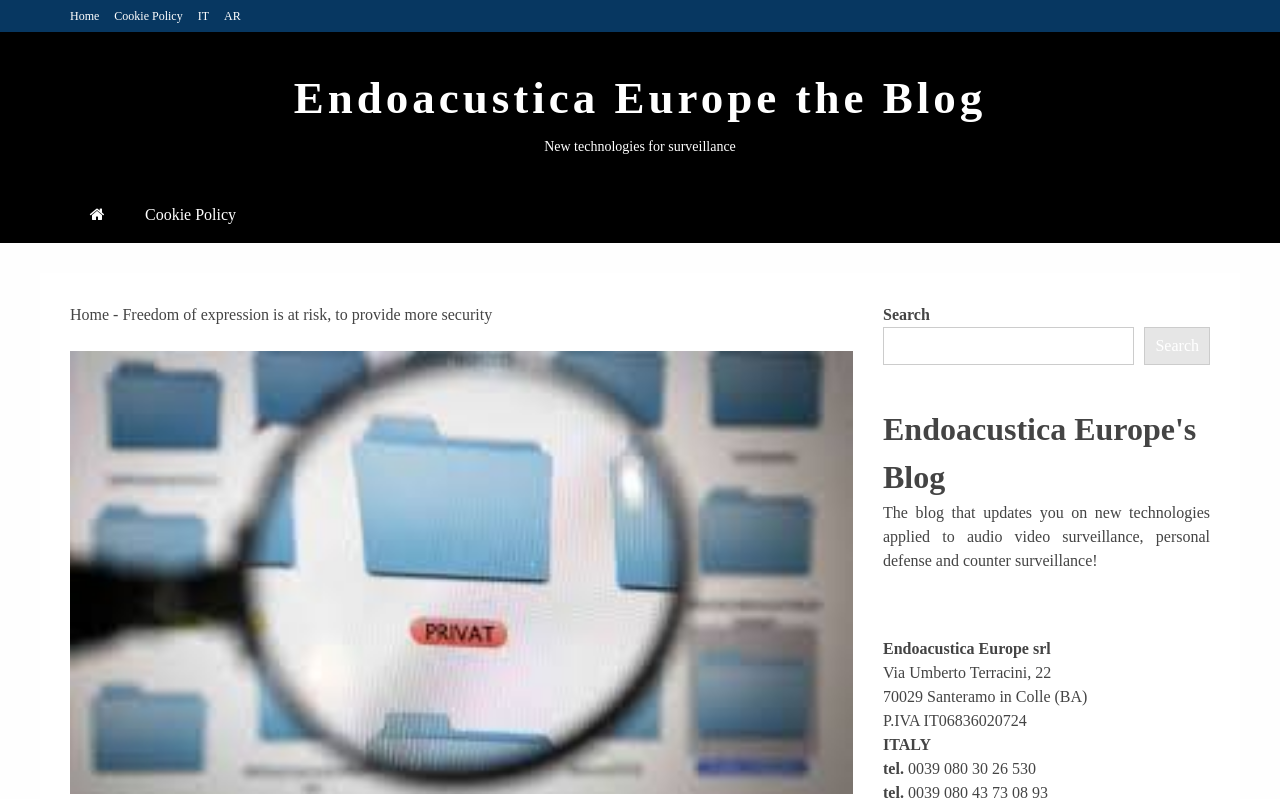Carefully examine the image and provide an in-depth answer to the question: What is the address of Endoacustica Europe srl?

I found the answer by looking at the static text elements at the bottom of the webpage, which provide the address of Endoacustica Europe srl as 'Via Umberto Terracini, 22'.